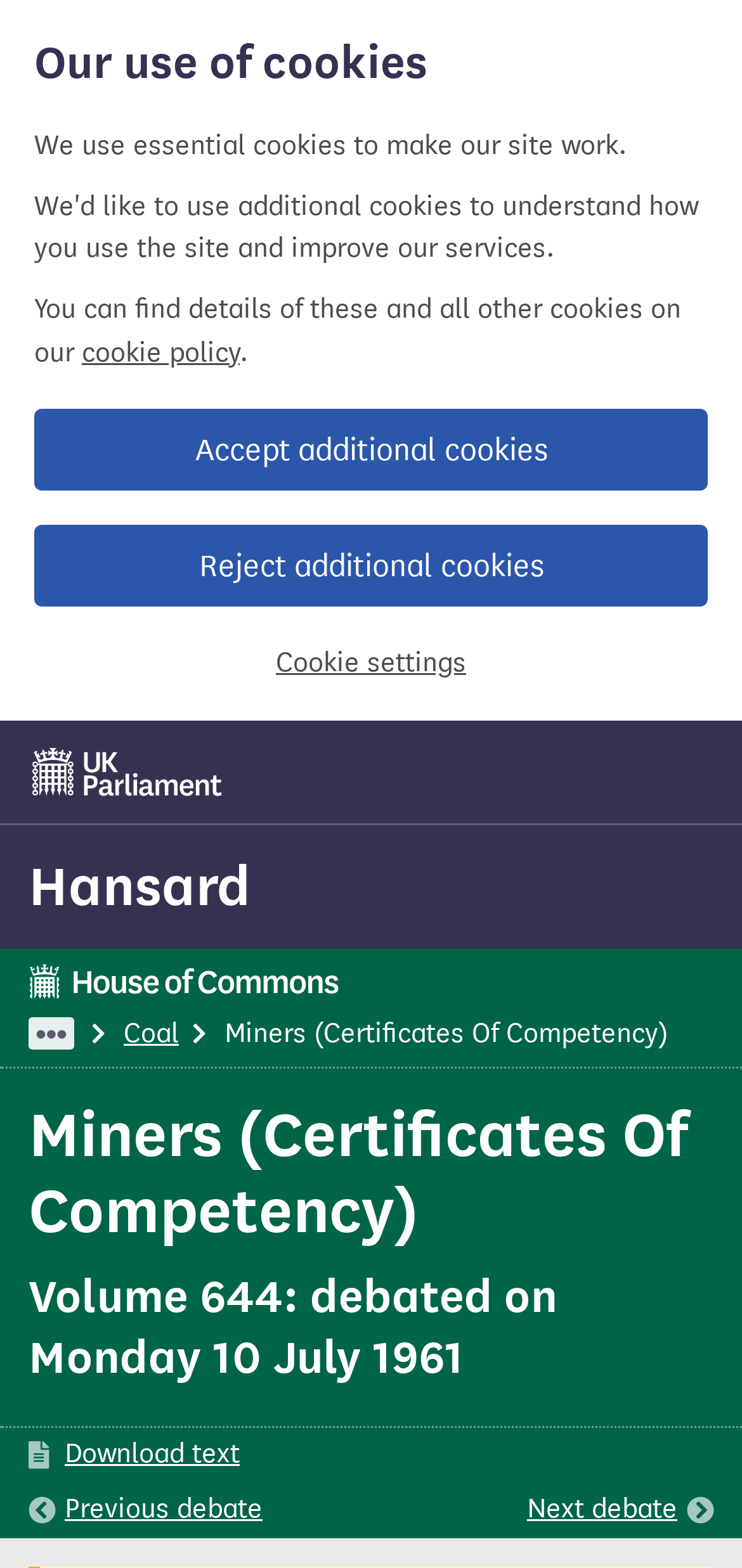Provide the bounding box coordinates for the area that should be clicked to complete the instruction: "go to UK Parliament".

[0.038, 0.466, 0.305, 0.519]